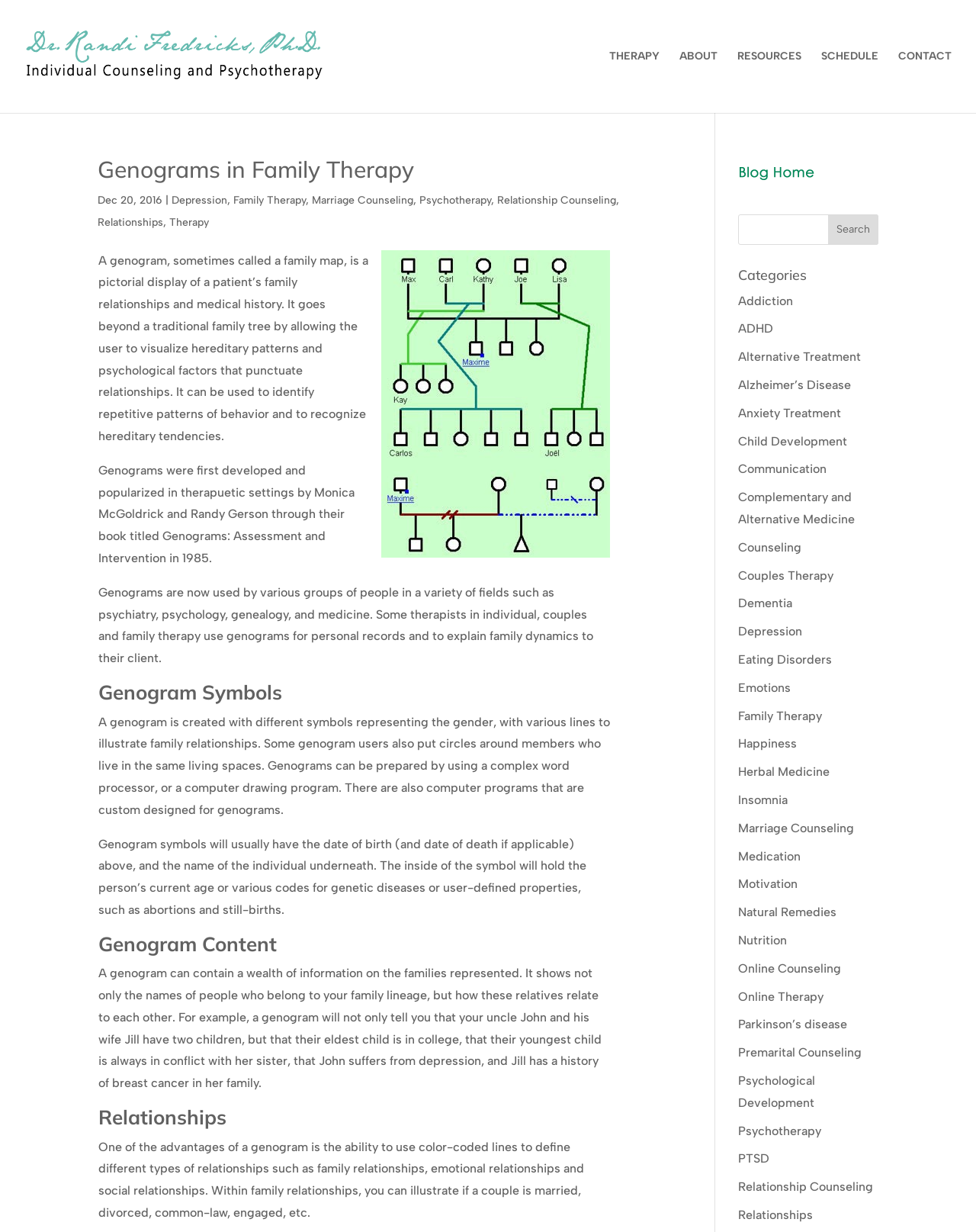What is a genogram?
Please describe in detail the information shown in the image to answer the question.

Based on the webpage content, a genogram is defined as a pictorial display of a patient’s family relationships and medical history. It goes beyond a traditional family tree by allowing the user to visualize hereditary patterns and psychological factors that punctuate relationships.